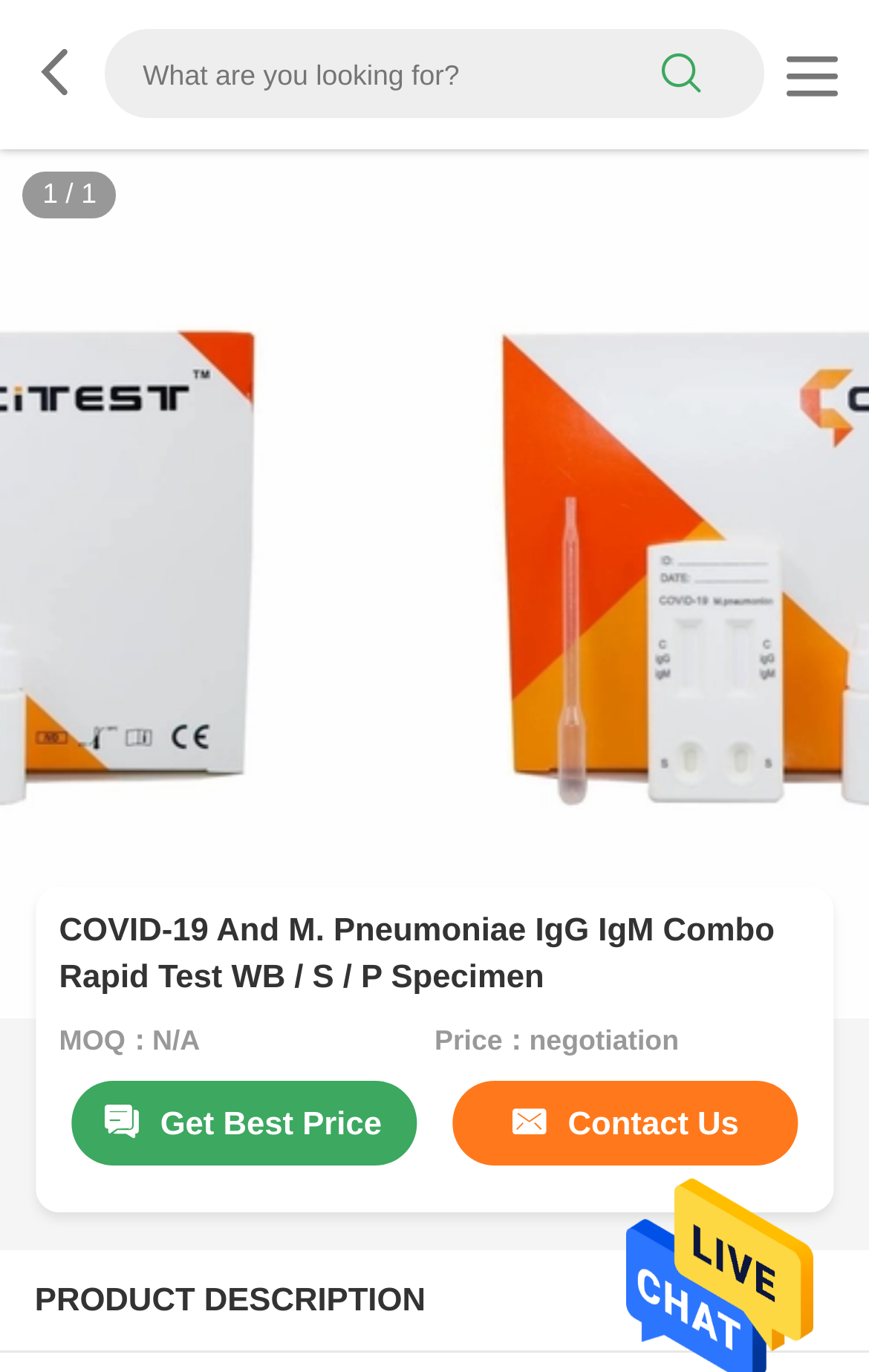What is the current price of the product?
Answer with a single word or phrase by referring to the visual content.

negotiation